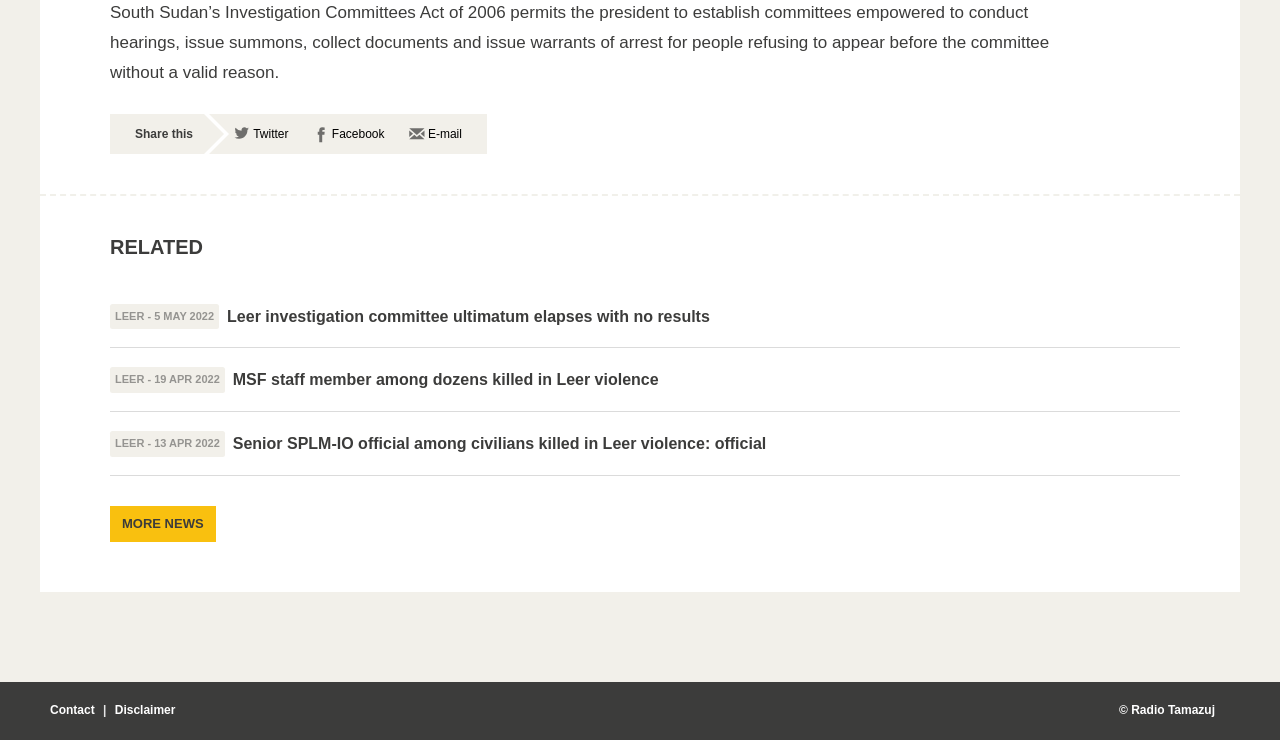Specify the bounding box coordinates of the area that needs to be clicked to achieve the following instruction: "Contact Kurzfeld Law through email".

None